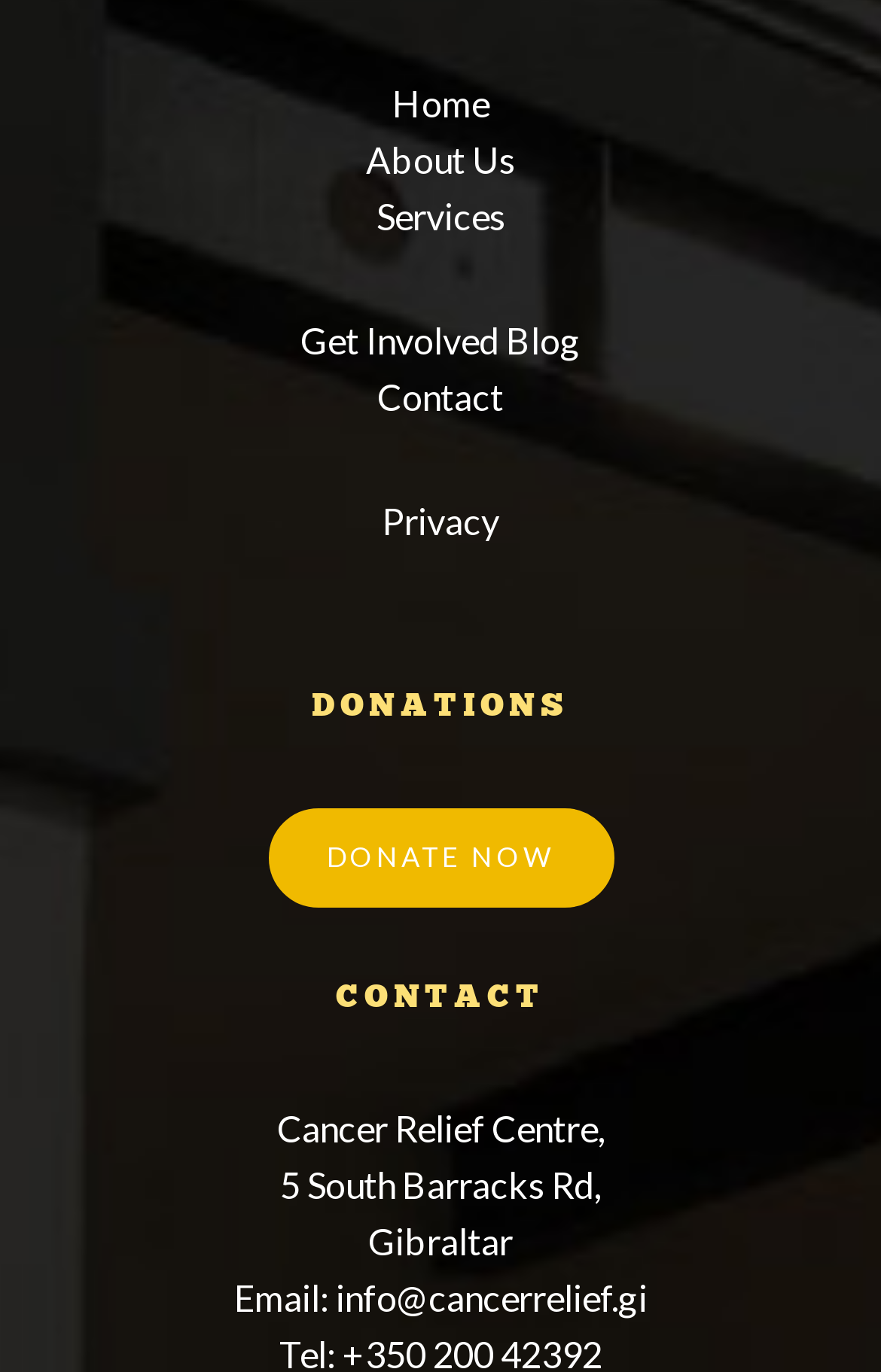Find the bounding box coordinates of the UI element according to this description: "DONATE NOW".

[0.304, 0.589, 0.696, 0.662]